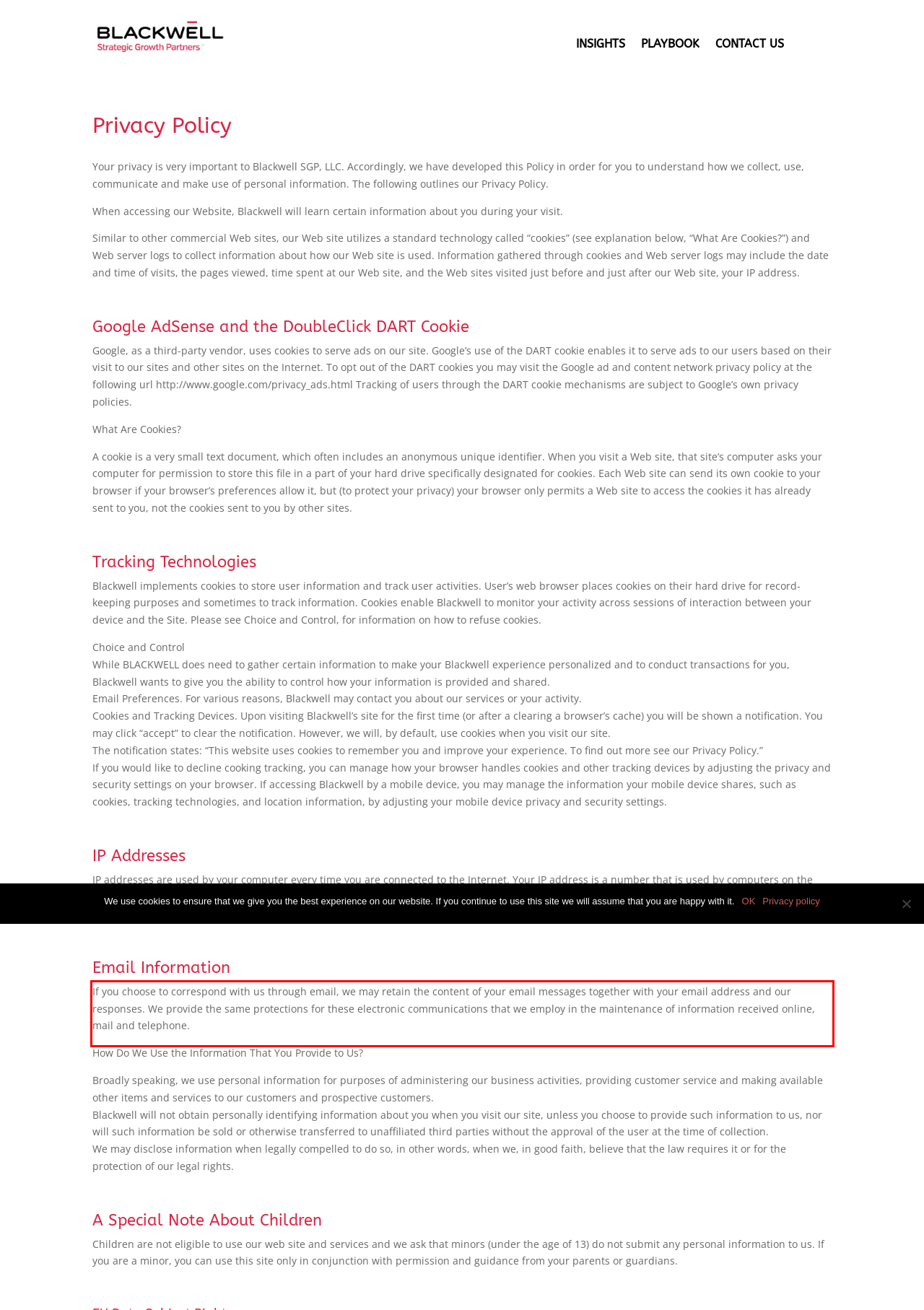With the provided screenshot of a webpage, locate the red bounding box and perform OCR to extract the text content inside it.

If you choose to correspond with us through email, we may retain the content of your email messages together with your email address and our responses. We provide the same protections for these electronic communications that we employ in the maintenance of information received online, mail and telephone.